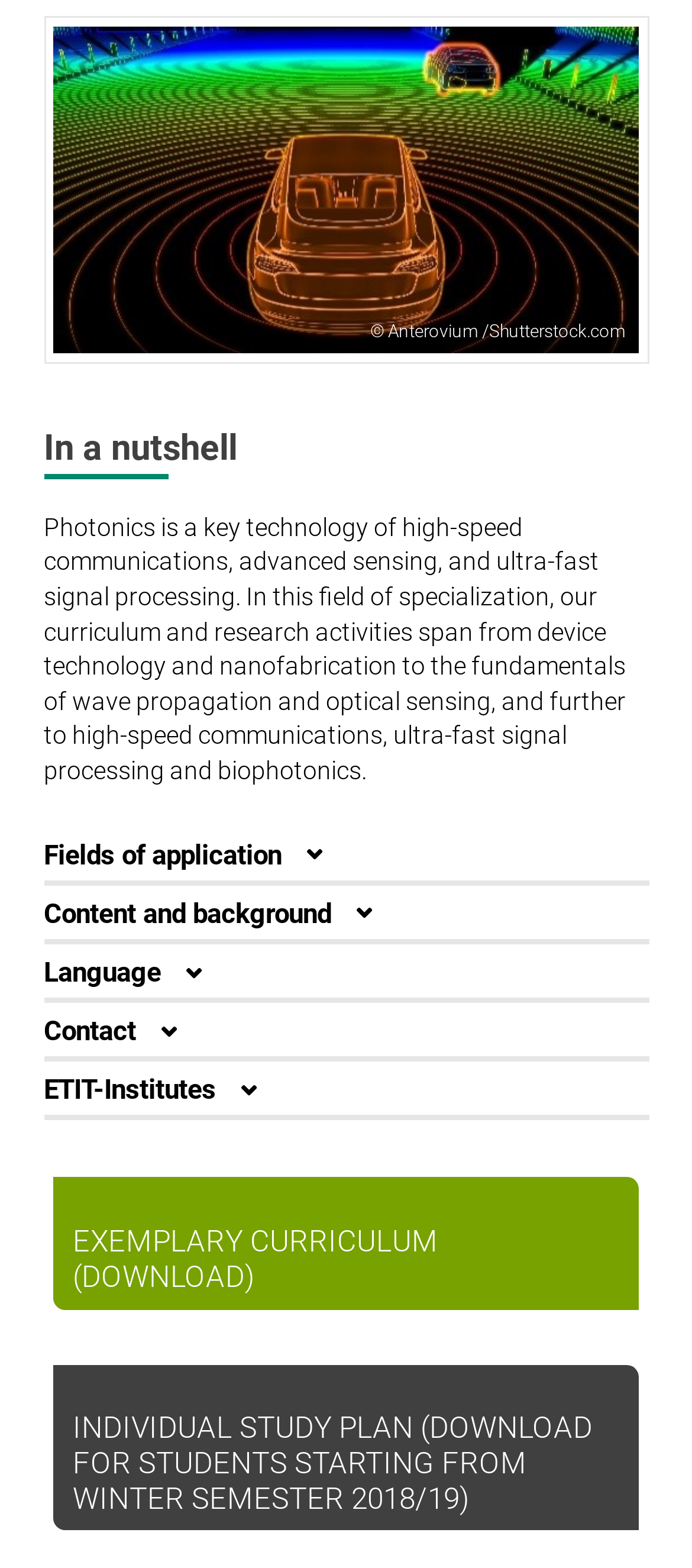Please predict the bounding box coordinates (top-left x, top-left y, bottom-right x, bottom-right y) for the UI element in the screenshot that fits the description: alt="Bild"

[0.078, 0.016, 0.922, 0.226]